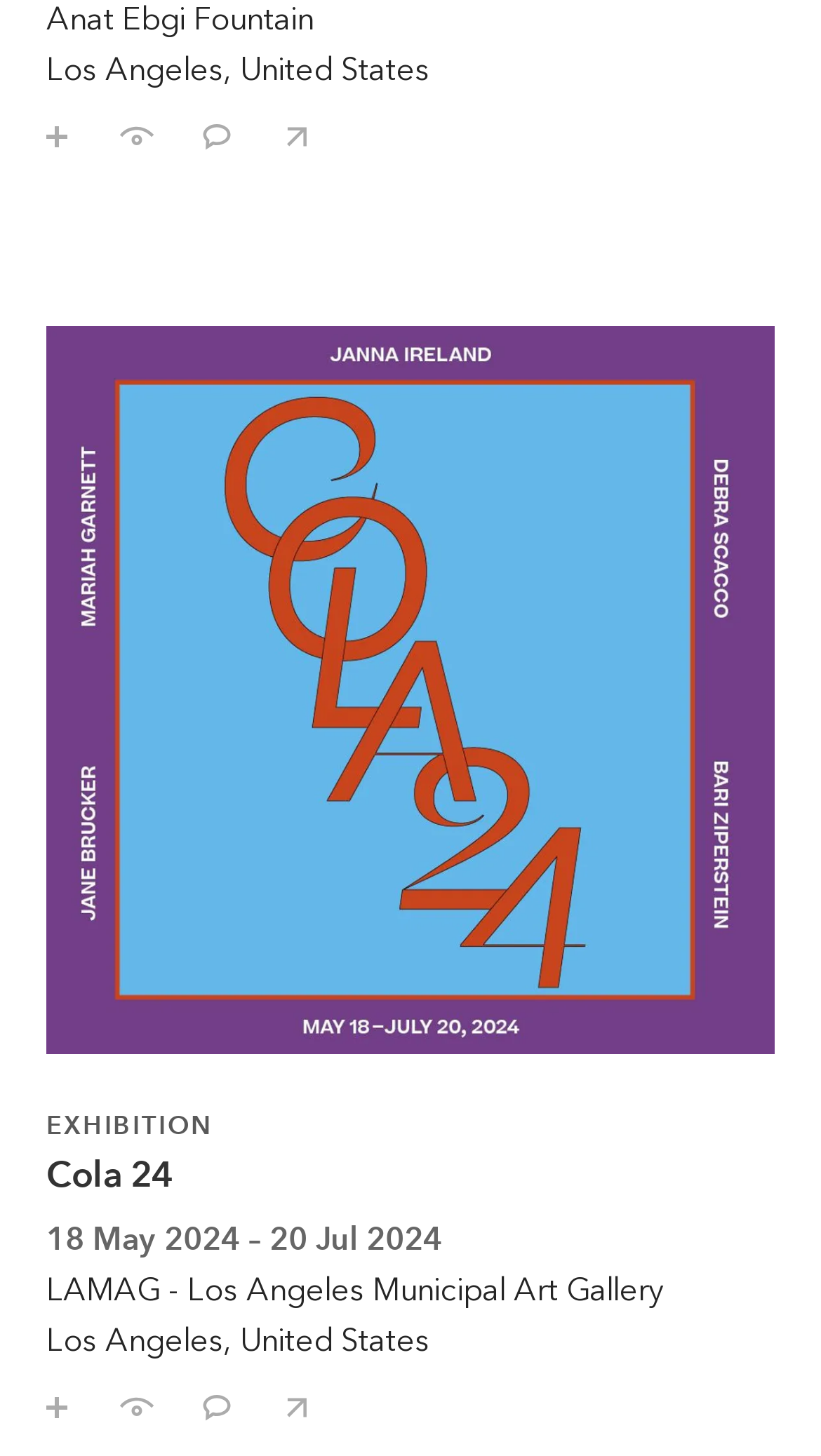What is the duration of the exhibition?
Please answer the question with as much detail as possible using the screenshot.

I found the answer by looking at the link element with the text 'Cola 24 EXHIBITION Cola 24 18 May 2024 – 20 Jul 2024 LAMAG - Los Angeles Municipal Art Gallery Los Angeles, United States'.